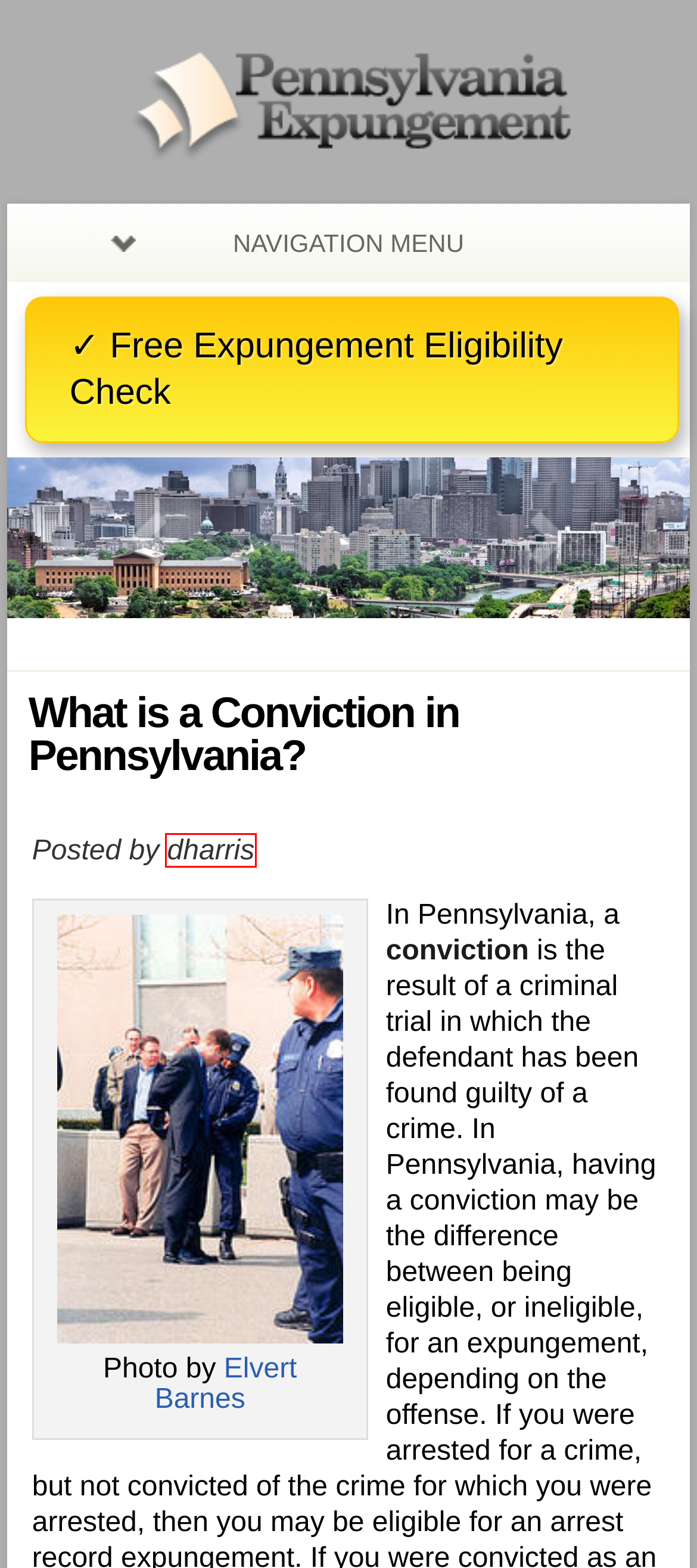You are given a screenshot of a webpage with a red bounding box around an element. Choose the most fitting webpage description for the page that appears after clicking the element within the red bounding box. Here are the candidates:
A. Seal Your Past: Juvenile Record Sealing Information | Expungement Pennsylvania
B. dharris | Expungement Pennsylvania
C. What is a Conviction in Pennsylvania?  | Expungement Pennsylvania
D. Pennsylvania Expungement FAQ
E. Expungement Bill Passed by Pennsylvania State Senate Committee | Expungement Pennsylvania
F. Expungement Pennsylvania | Expunge Record Clearing Free Form Info
G. Expungement Eligibility Test | Expunge Your Criminal Records
H. Bill Franklin | Expungement Pennsylvania

B